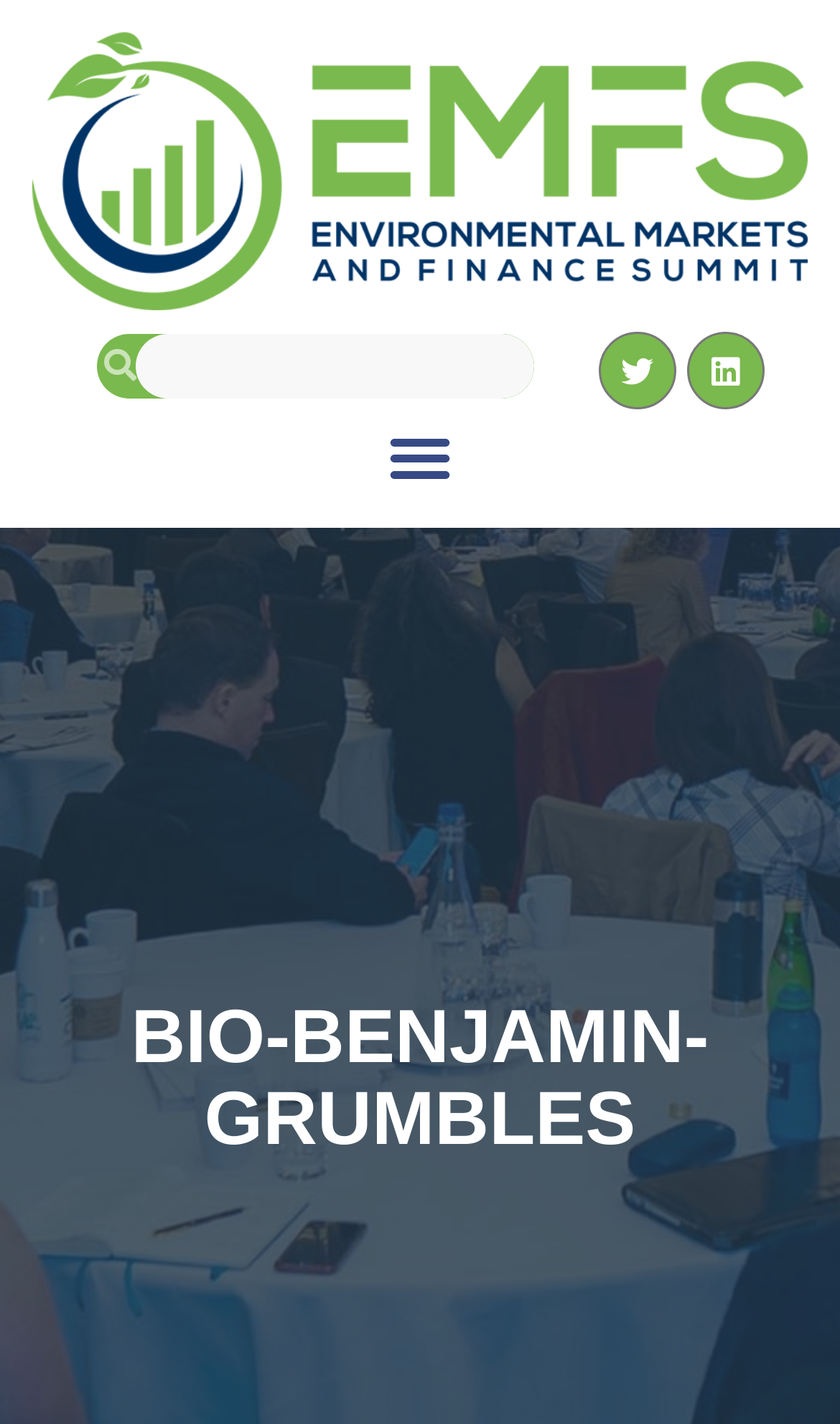Use a single word or phrase to respond to the question:
What is the position of the search box relative to the Twitter link?

To the left